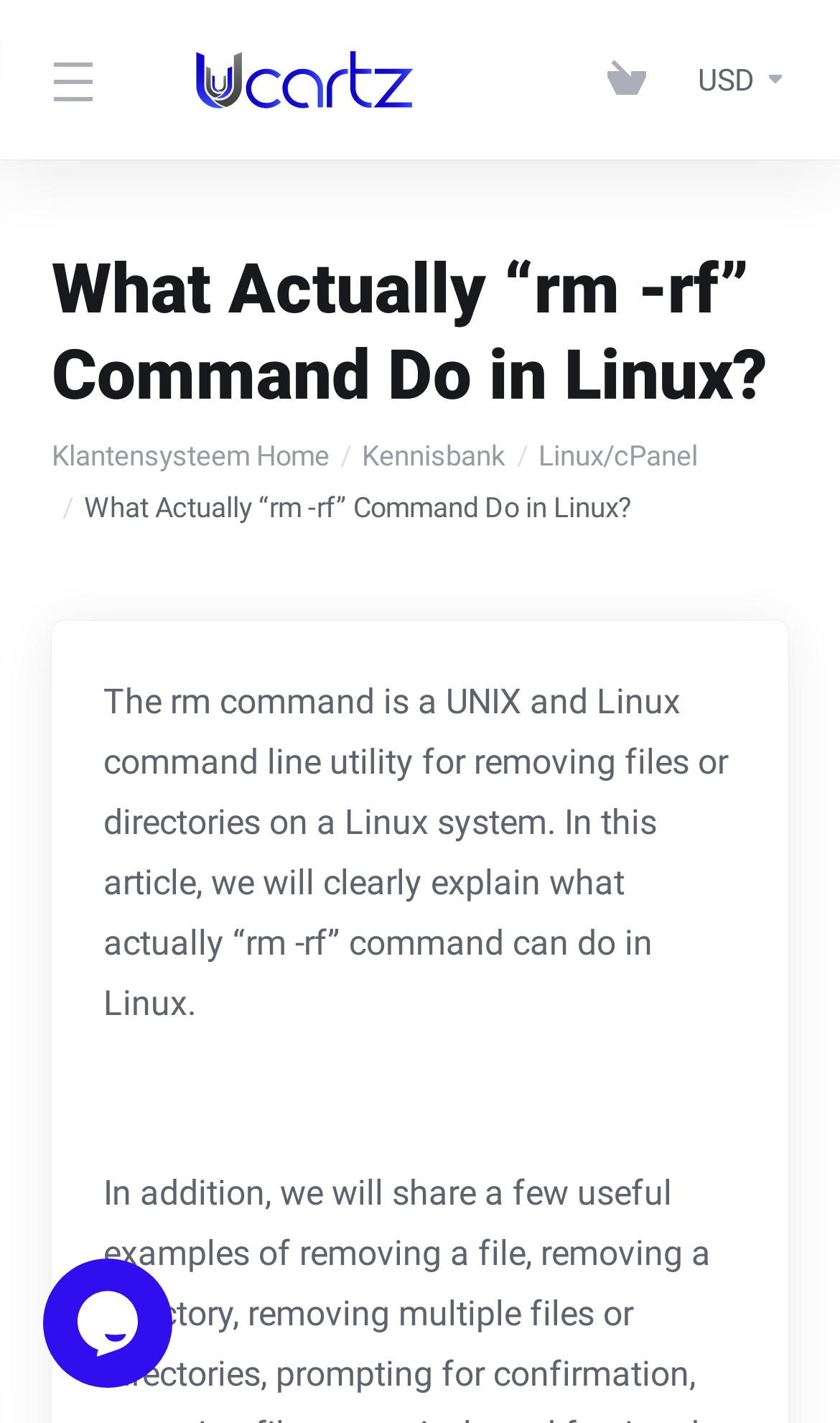Locate the bounding box coordinates of the element you need to click to accomplish the task described by this instruction: "Open the chat widget".

[0.051, 0.878, 0.223, 0.975]